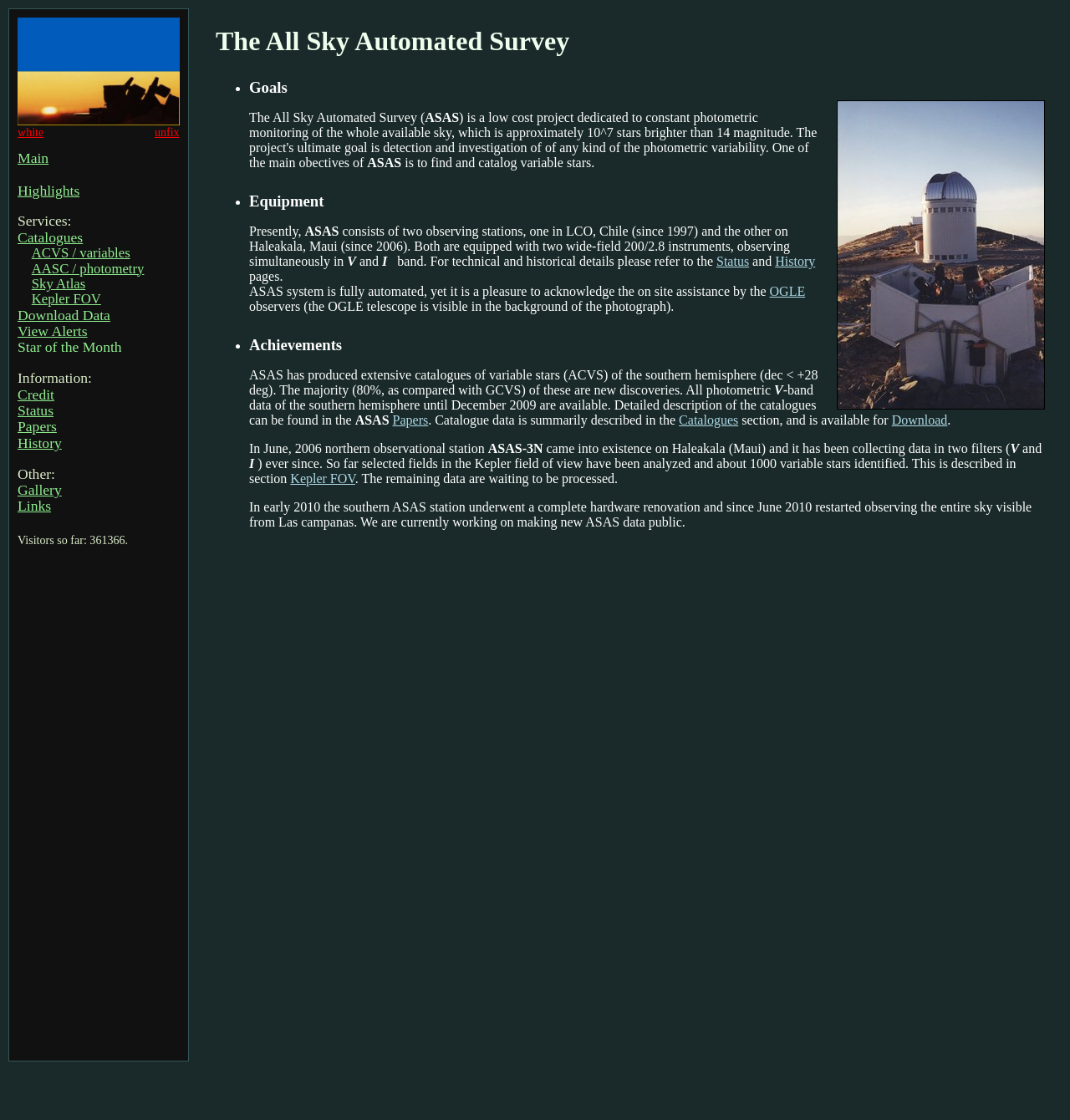What are the two filters used by ASAS-3N? Please answer the question using a single word or phrase based on the image.

V and I